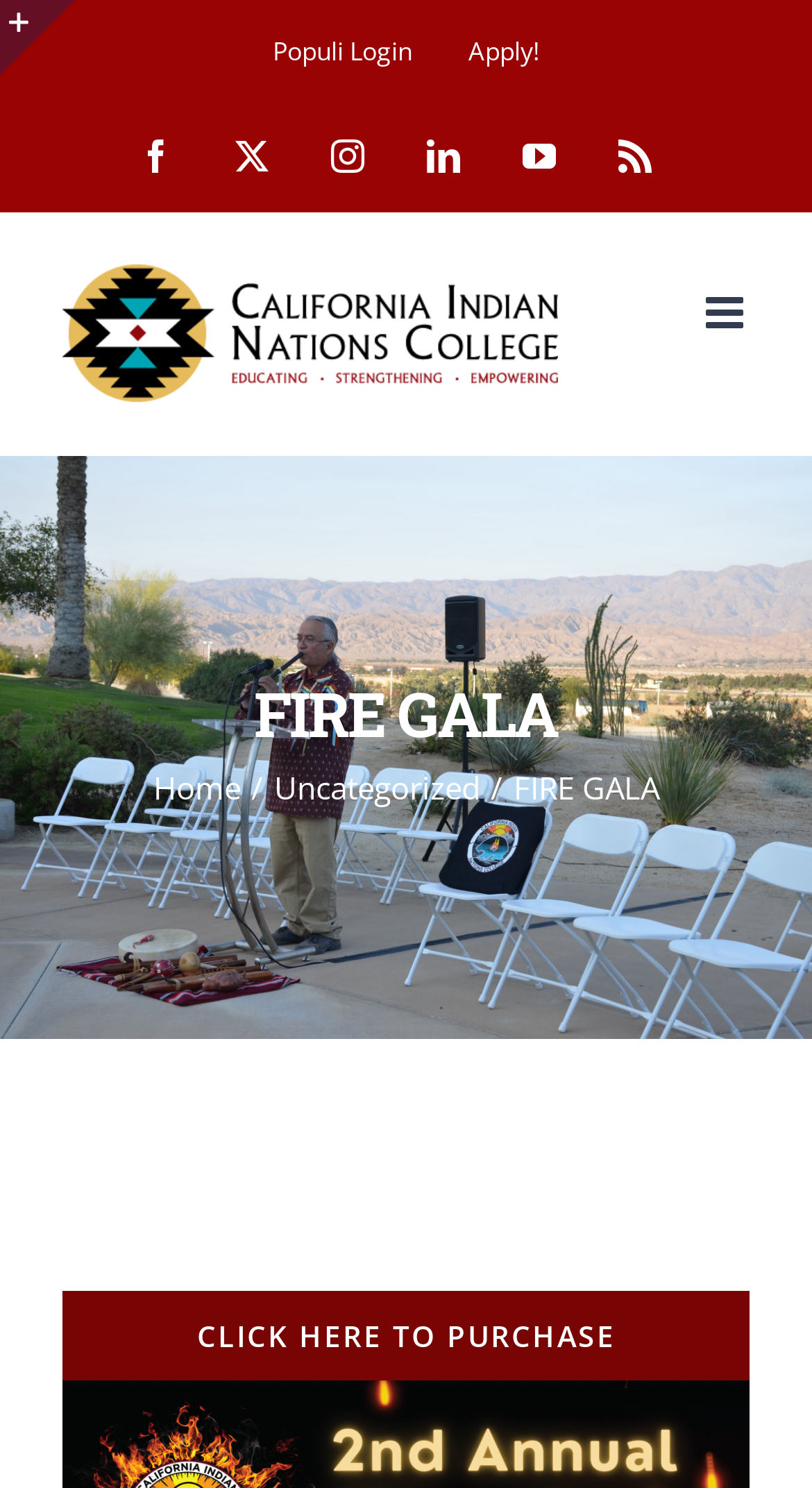Please specify the bounding box coordinates of the clickable section necessary to execute the following command: "Click on CLICK HERE TO PURCHASE".

[0.077, 0.868, 0.923, 0.928]